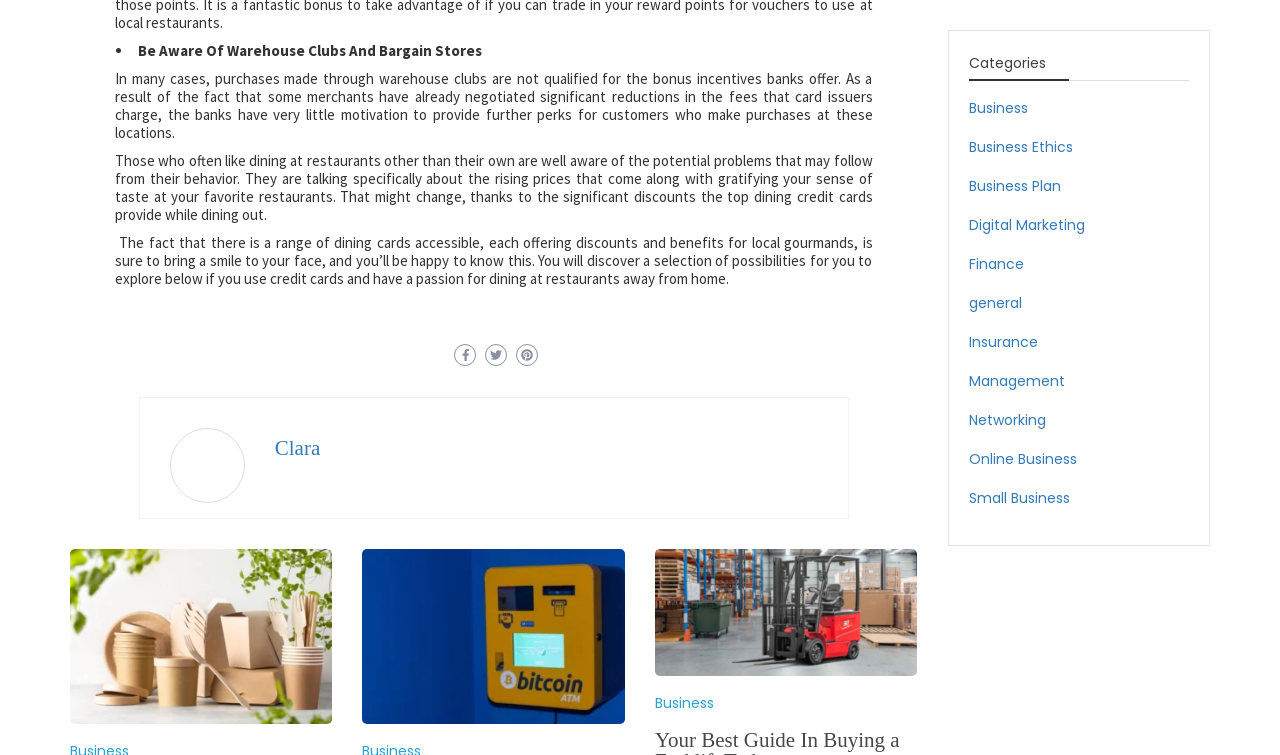Locate the bounding box of the UI element defined by this description: "Small Business". The coordinates should be given as four float numbers between 0 and 1, formatted as [left, top, right, bottom].

[0.757, 0.647, 0.836, 0.673]